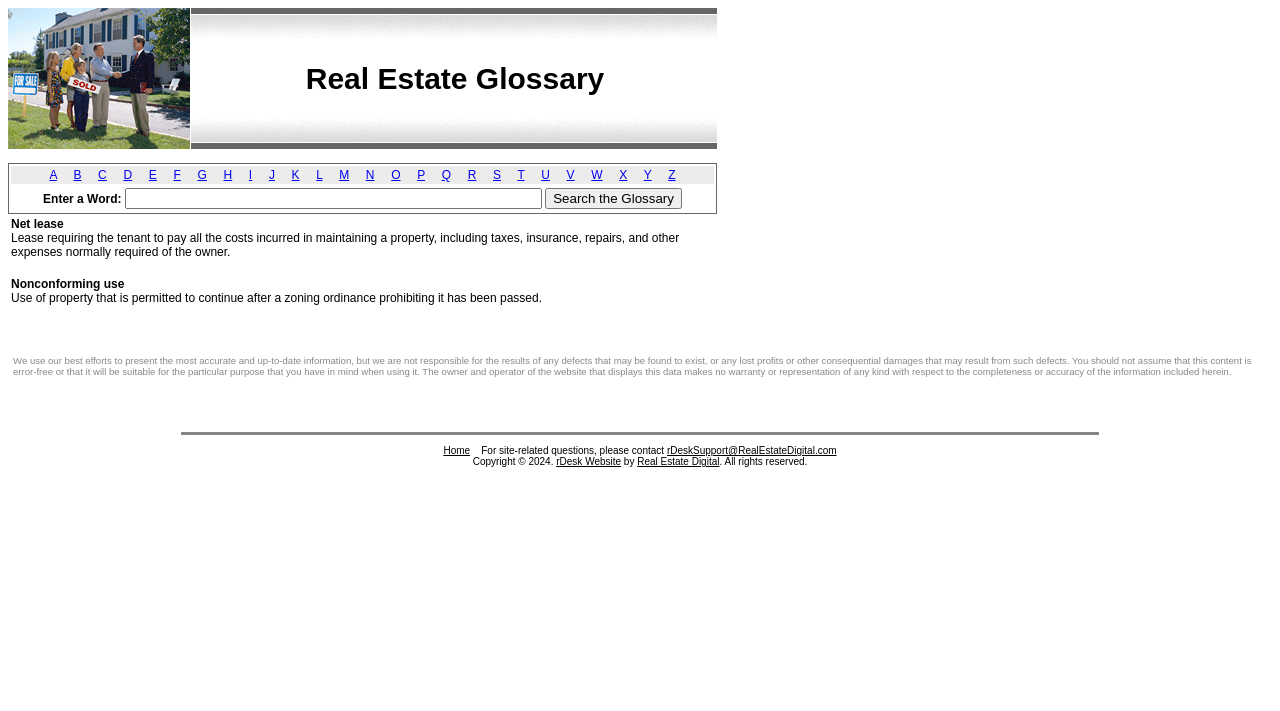Answer the question using only a single word or phrase: 
What is the definition of 'Net lease'?

Lease requiring tenant to pay all costs